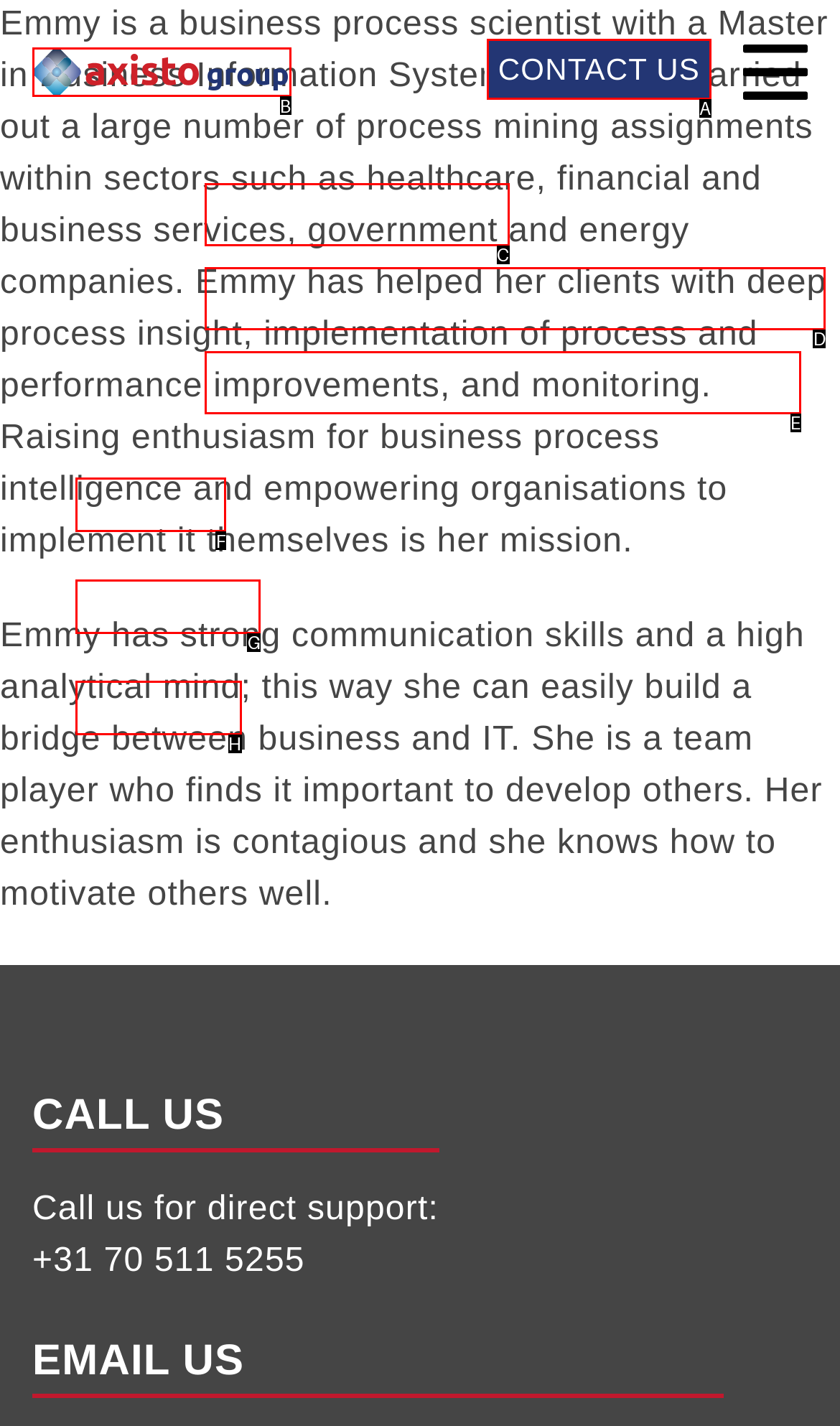Indicate which UI element needs to be clicked to fulfill the task: Visit Cases page
Answer with the letter of the chosen option from the available choices directly.

F